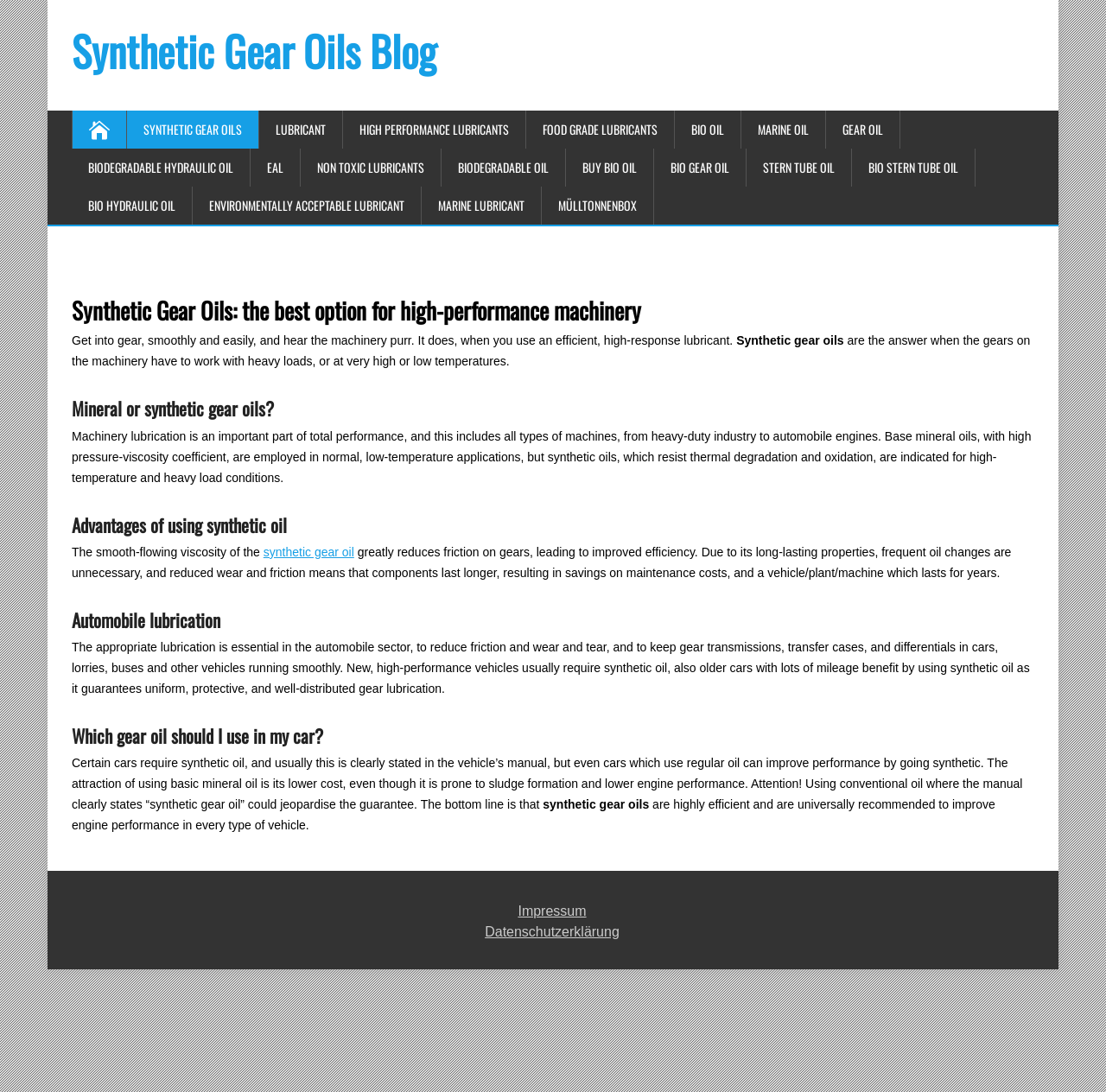What is the main topic of this webpage?
Refer to the image and give a detailed answer to the query.

Based on the webpage content, the main topic is Synthetic Gear Oils, which is evident from the heading 'Synthetic Gear Oils: the best option for high-performance machinery' and the various subheadings and paragraphs discussing the advantages and uses of synthetic gear oils.